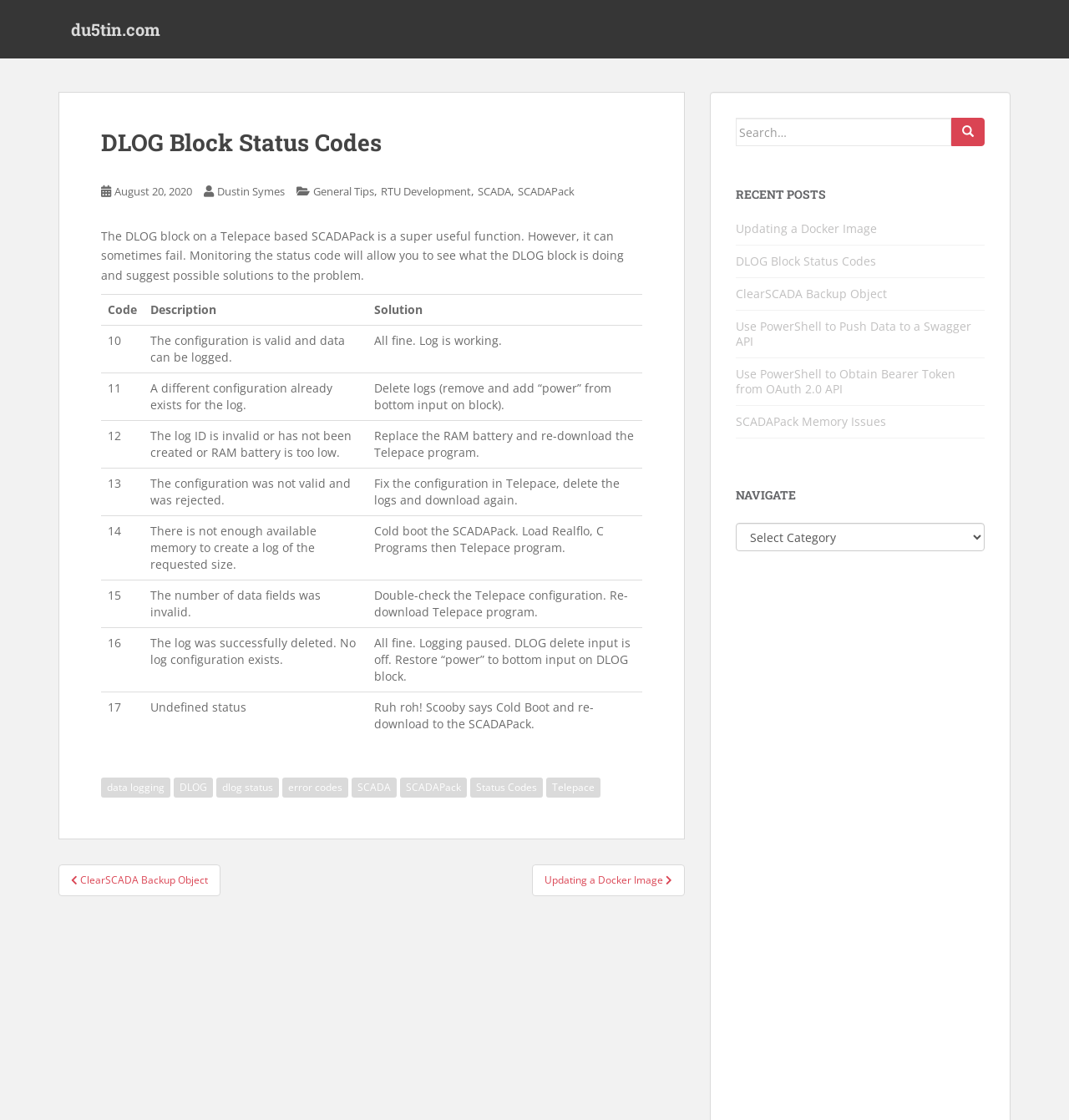Identify the bounding box coordinates of the area that should be clicked in order to complete the given instruction: "Explore the 'Bathroom' category". The bounding box coordinates should be four float numbers between 0 and 1, i.e., [left, top, right, bottom].

None